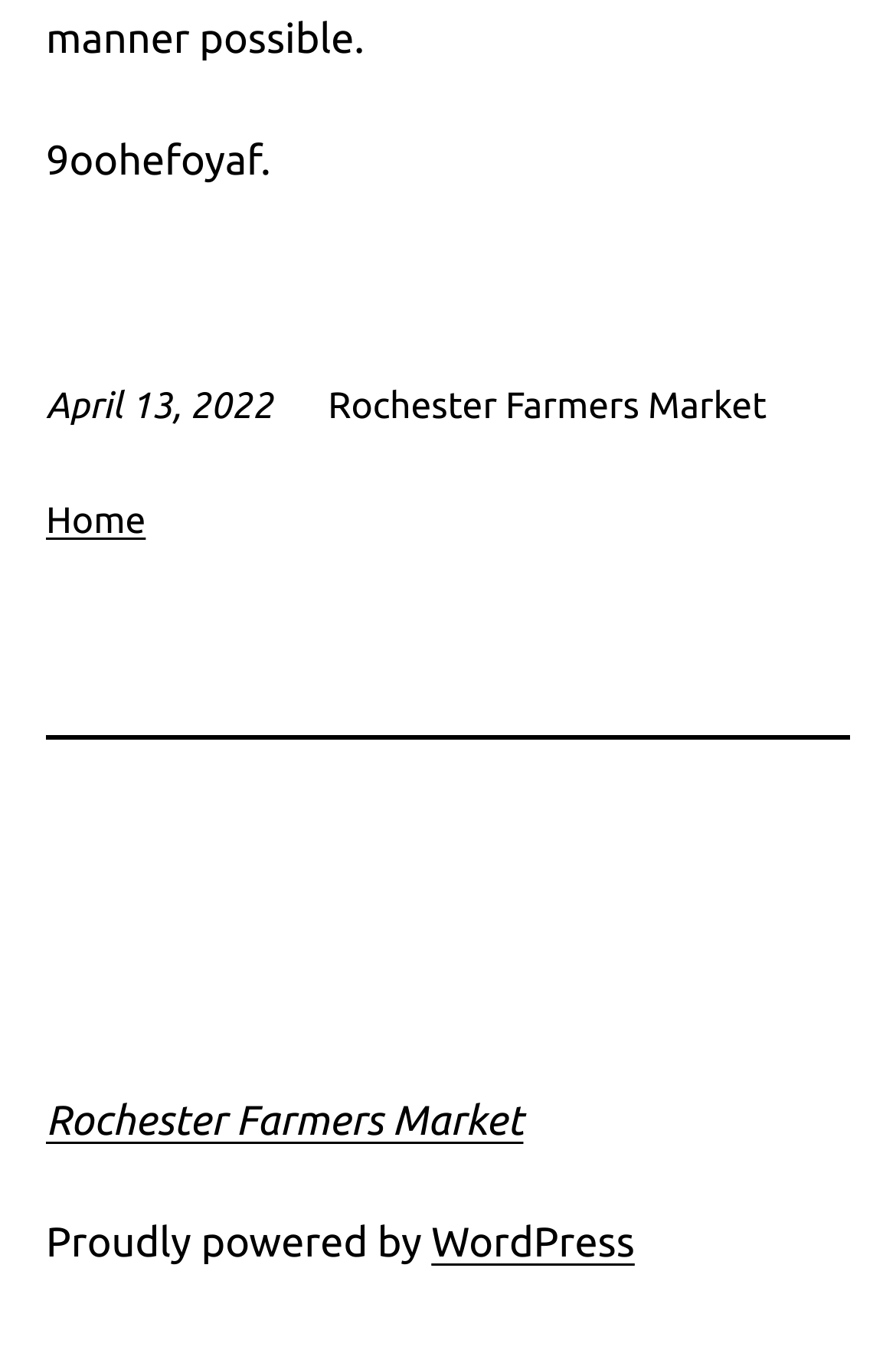What is the name of the market mentioned?
Relying on the image, give a concise answer in one word or a brief phrase.

Rochester Farmers Market